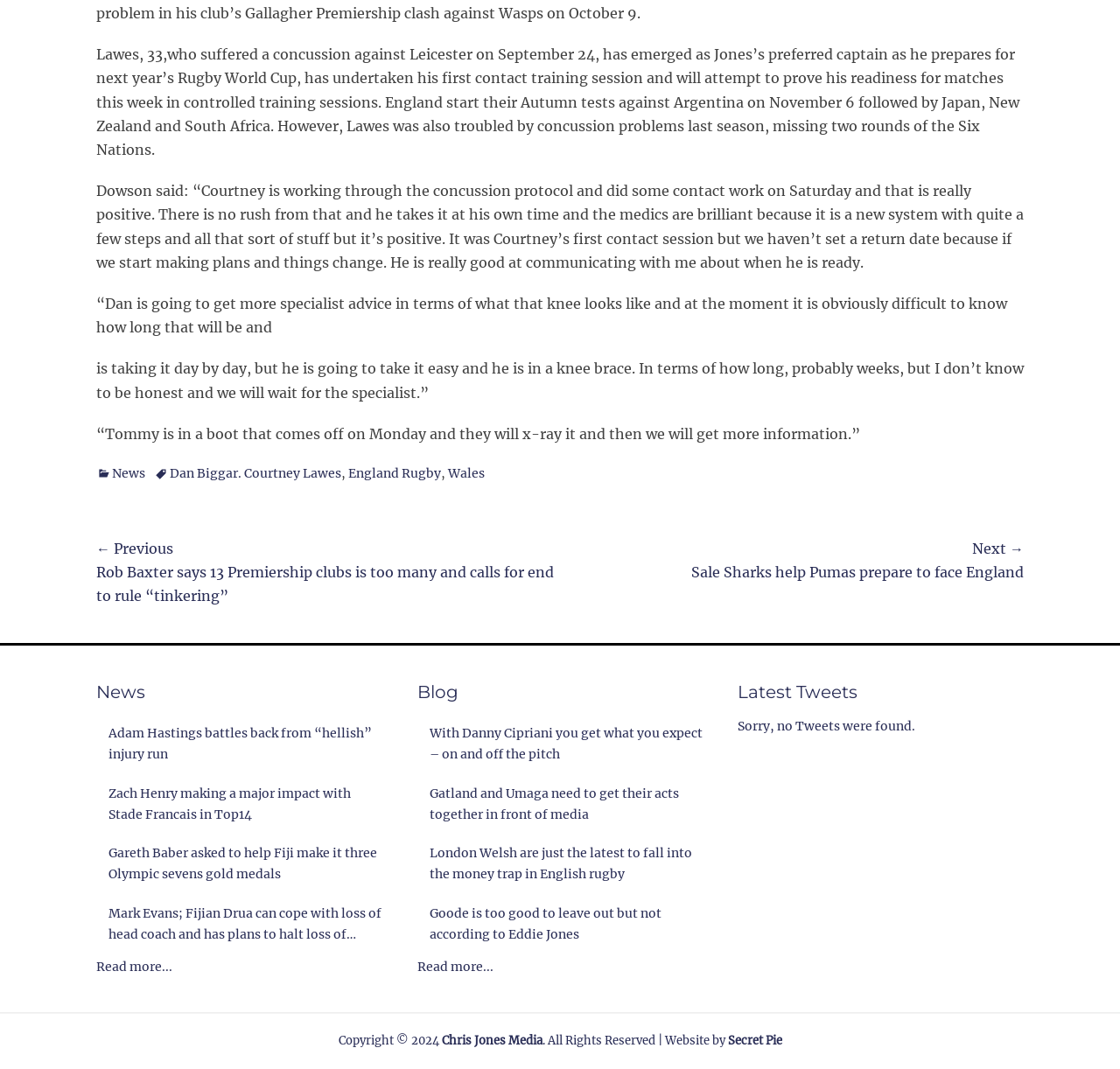Based on the element description: "Chris Jones Media", identify the bounding box coordinates for this UI element. The coordinates must be four float numbers between 0 and 1, listed as [left, top, right, bottom].

[0.394, 0.967, 0.484, 0.981]